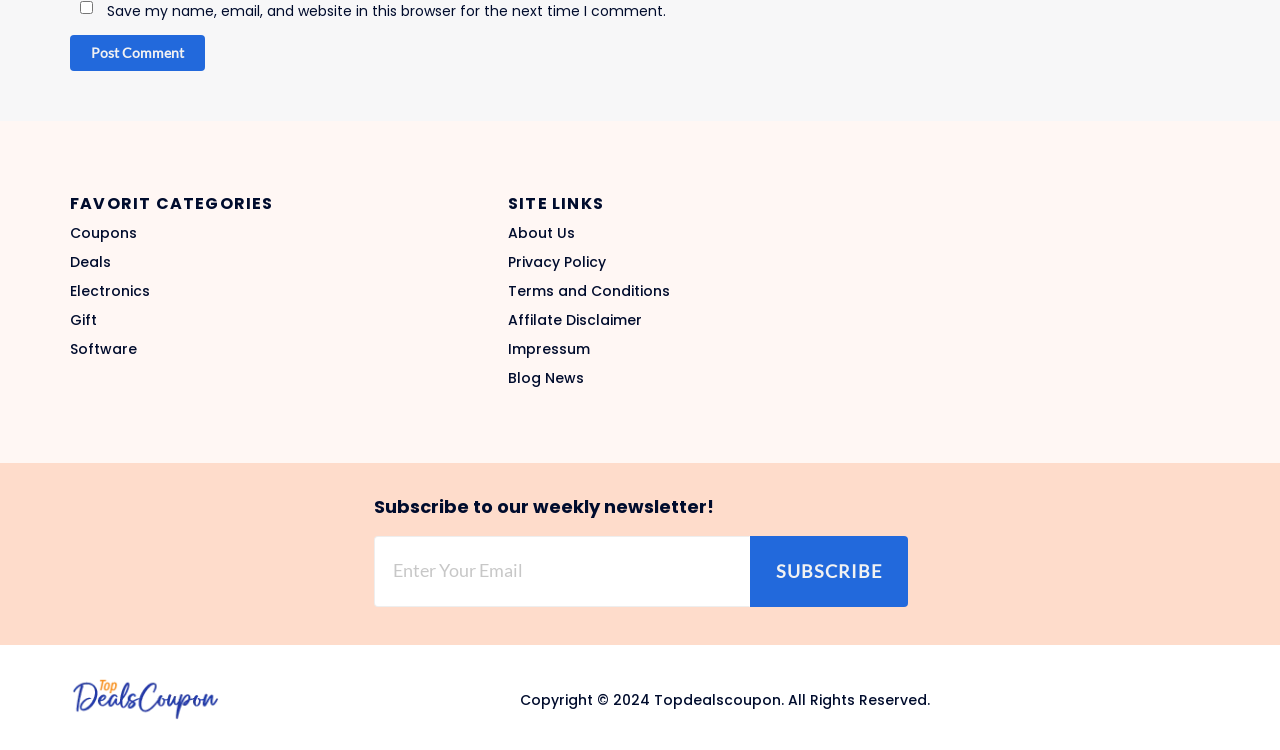From the webpage screenshot, predict the bounding box coordinates (top-left x, top-left y, bottom-right x, bottom-right y) for the UI element described here: Post Comment

[0.055, 0.046, 0.16, 0.094]